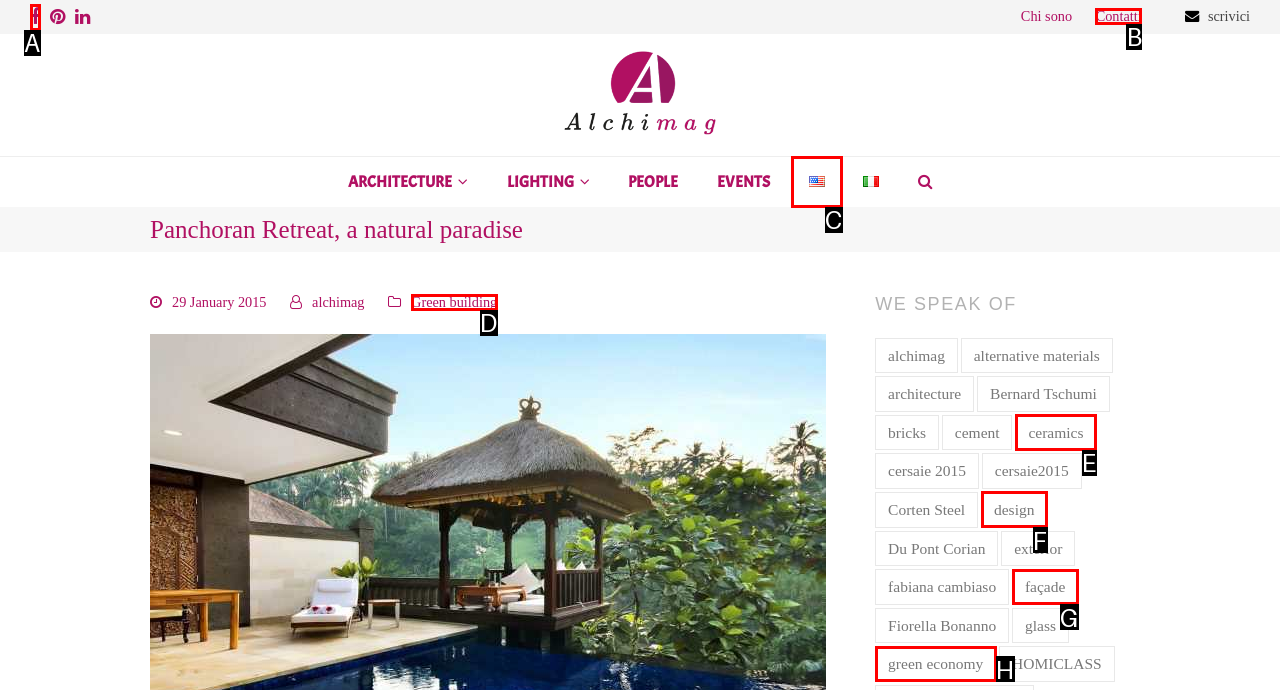Point out the correct UI element to click to carry out this instruction: Select English language
Answer with the letter of the chosen option from the provided choices directly.

C